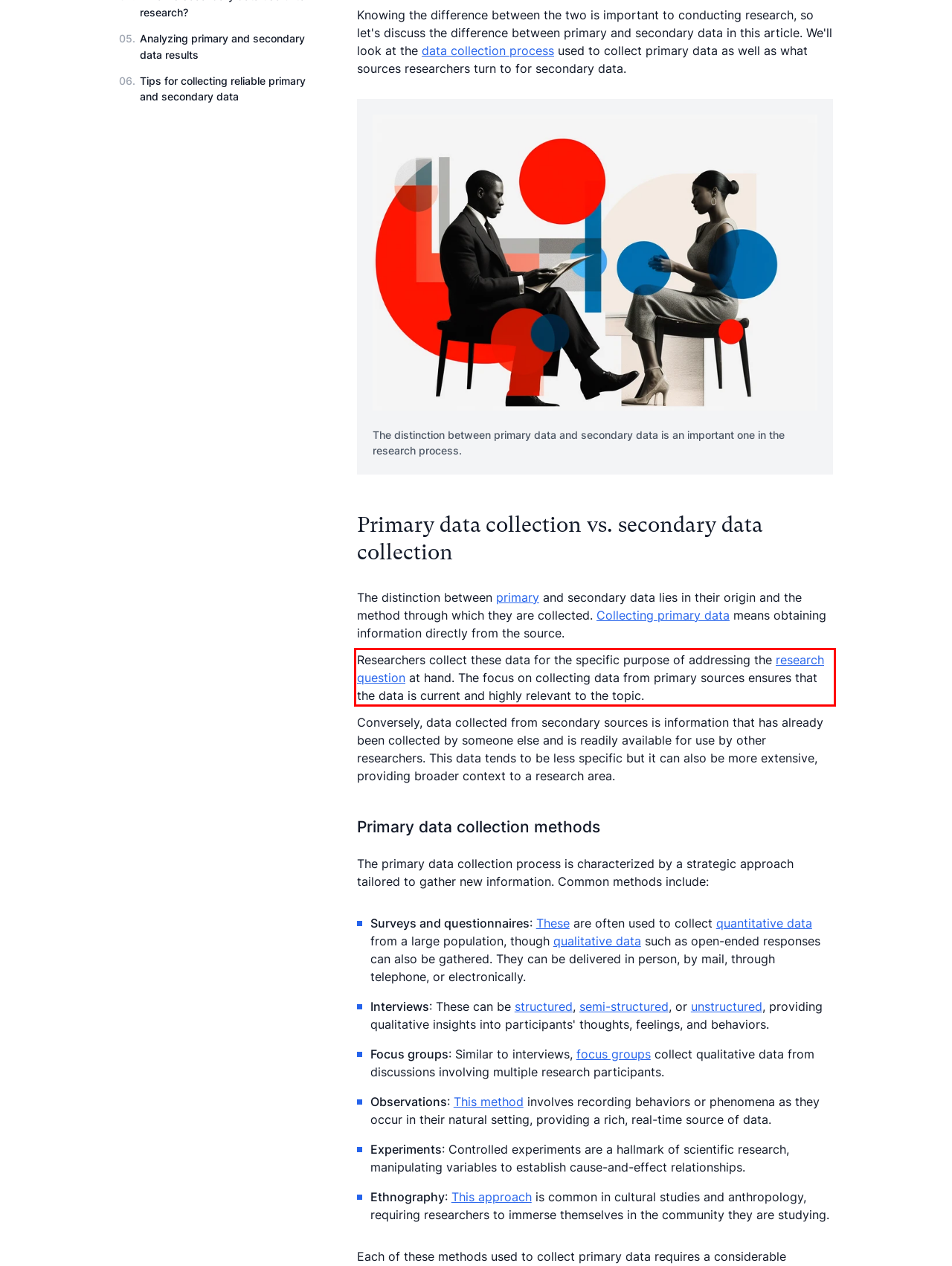Locate the red bounding box in the provided webpage screenshot and use OCR to determine the text content inside it.

Researchers collect these data for the specific purpose of addressing the research question at hand. The focus on collecting data from primary sources ensures that the data is current and highly relevant to the topic.